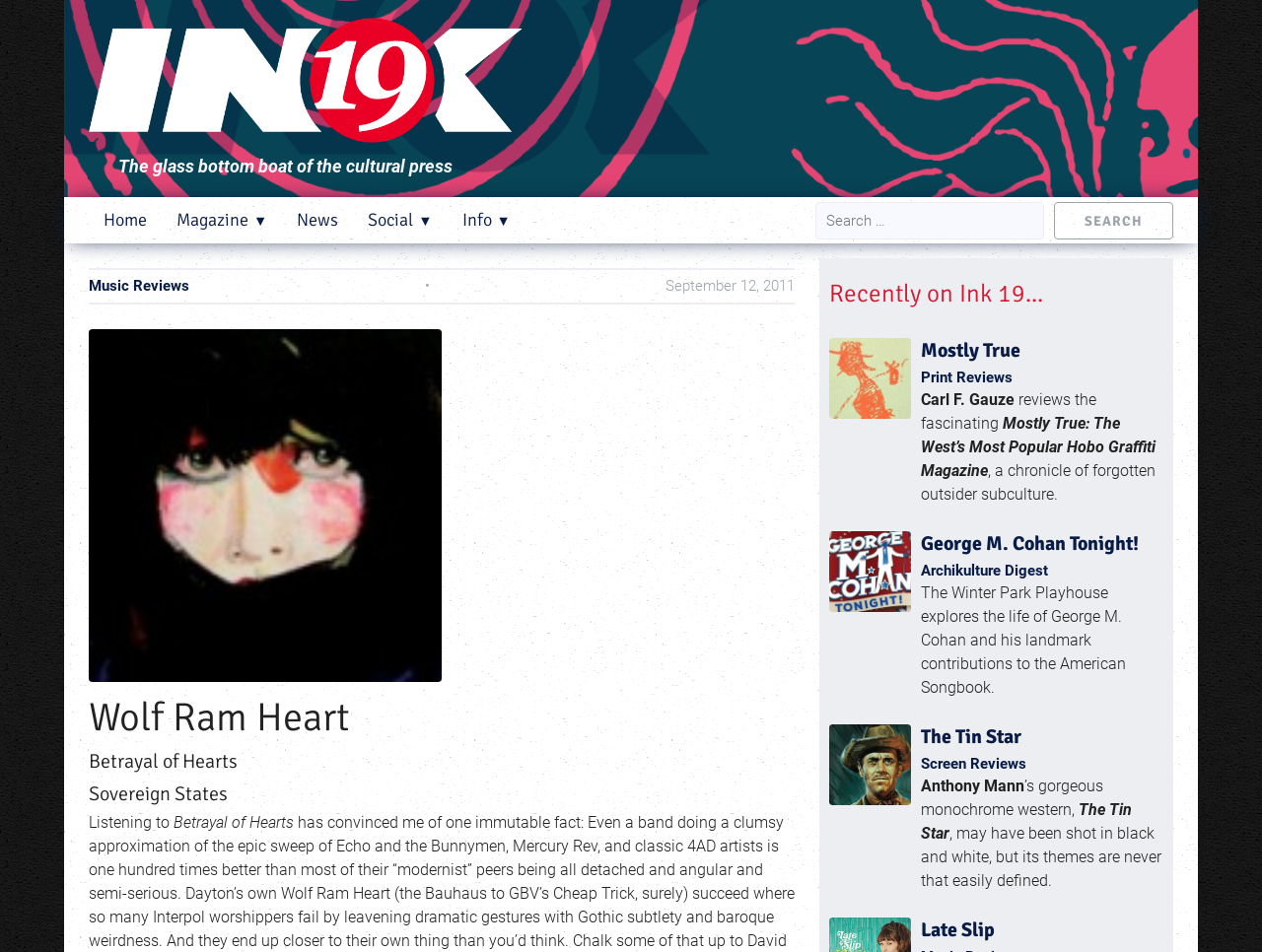Determine the bounding box coordinates for the area that should be clicked to carry out the following instruction: "Read the 'Mostly True' review".

[0.657, 0.355, 0.922, 0.532]